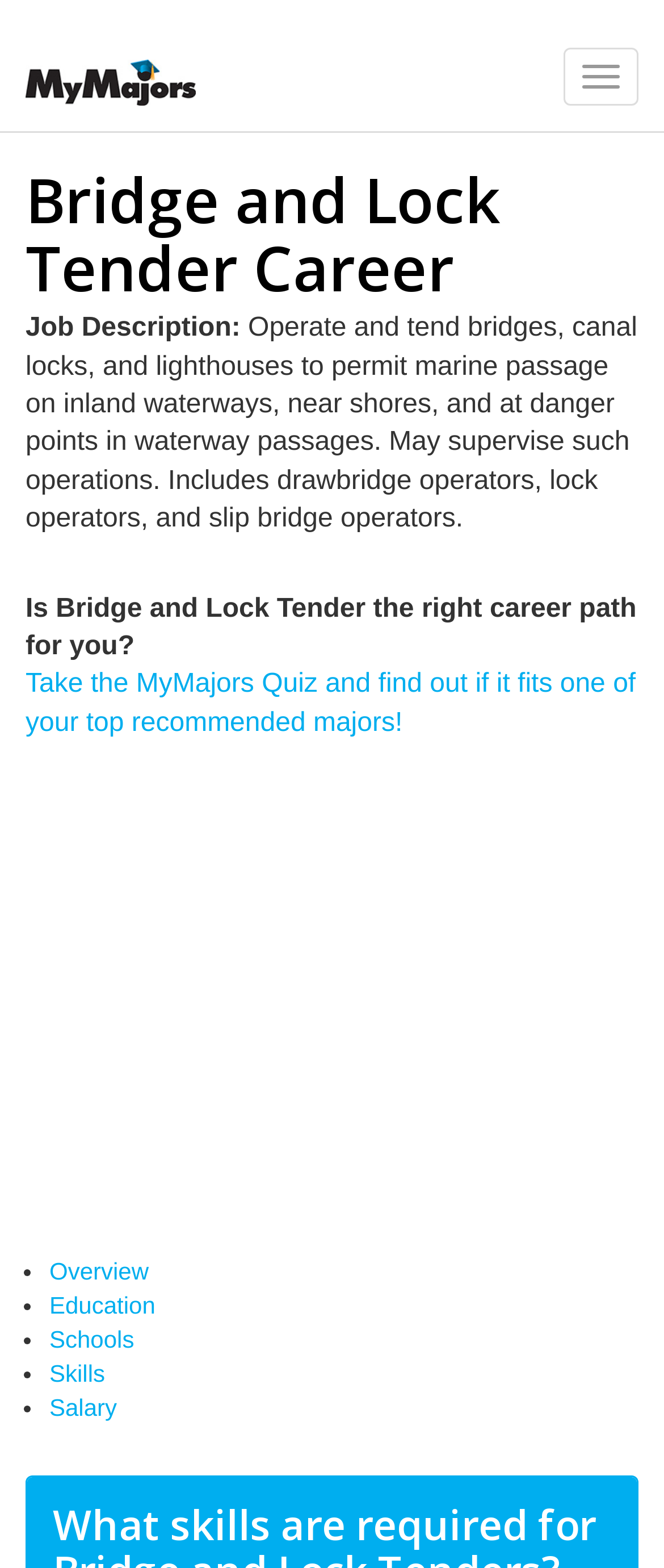Refer to the element description skip to content and identify the corresponding bounding box in the screenshot. Format the coordinates as (top-left x, top-left y, bottom-right x, bottom-right y) with values in the range of 0 to 1.

[0.765, 0.001, 0.962, 0.016]